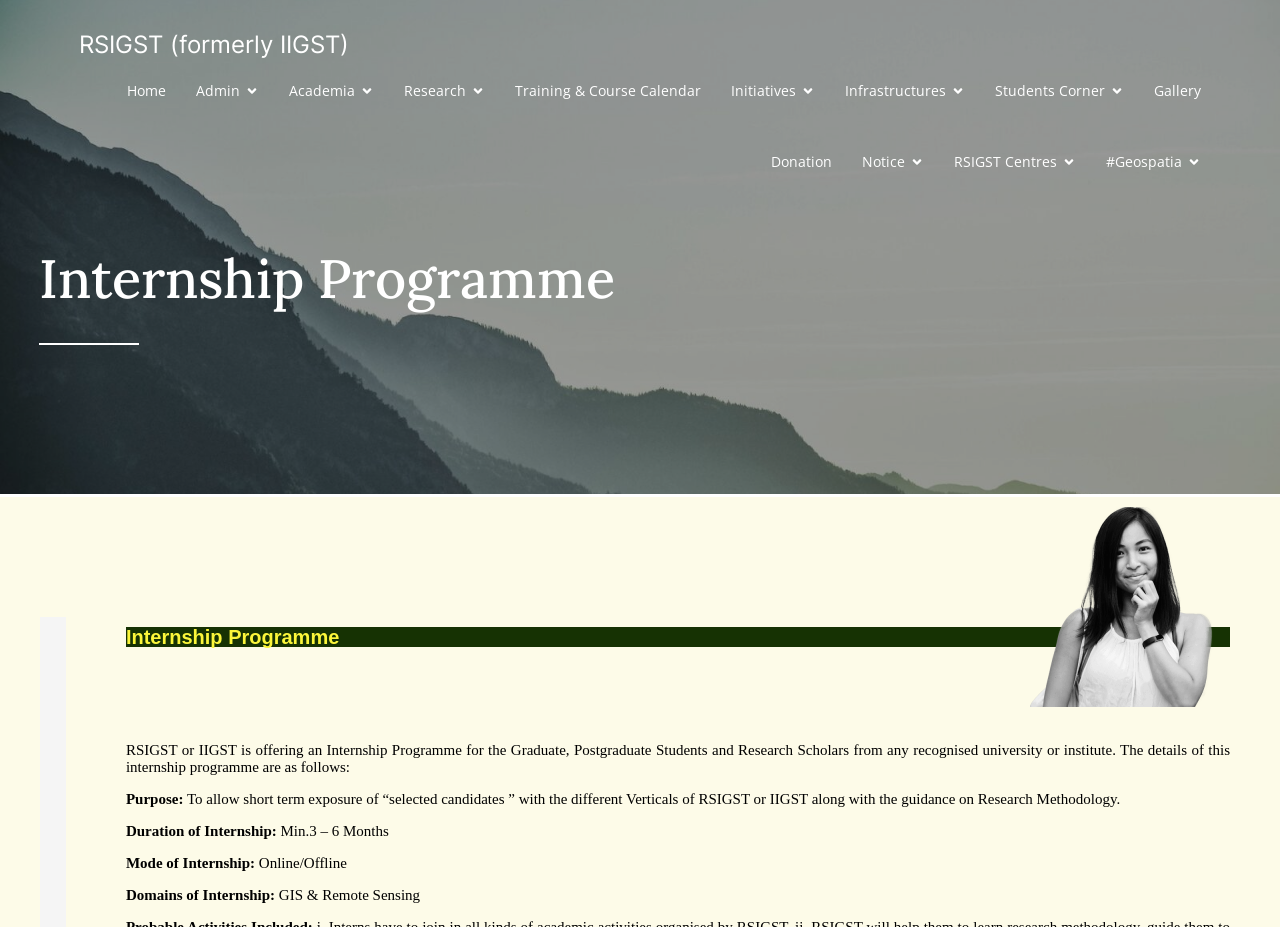Identify the bounding box coordinates of the element that should be clicked to fulfill this task: "Check Notice". The coordinates should be provided as four float numbers between 0 and 1, i.e., [left, top, right, bottom].

[0.673, 0.152, 0.722, 0.196]